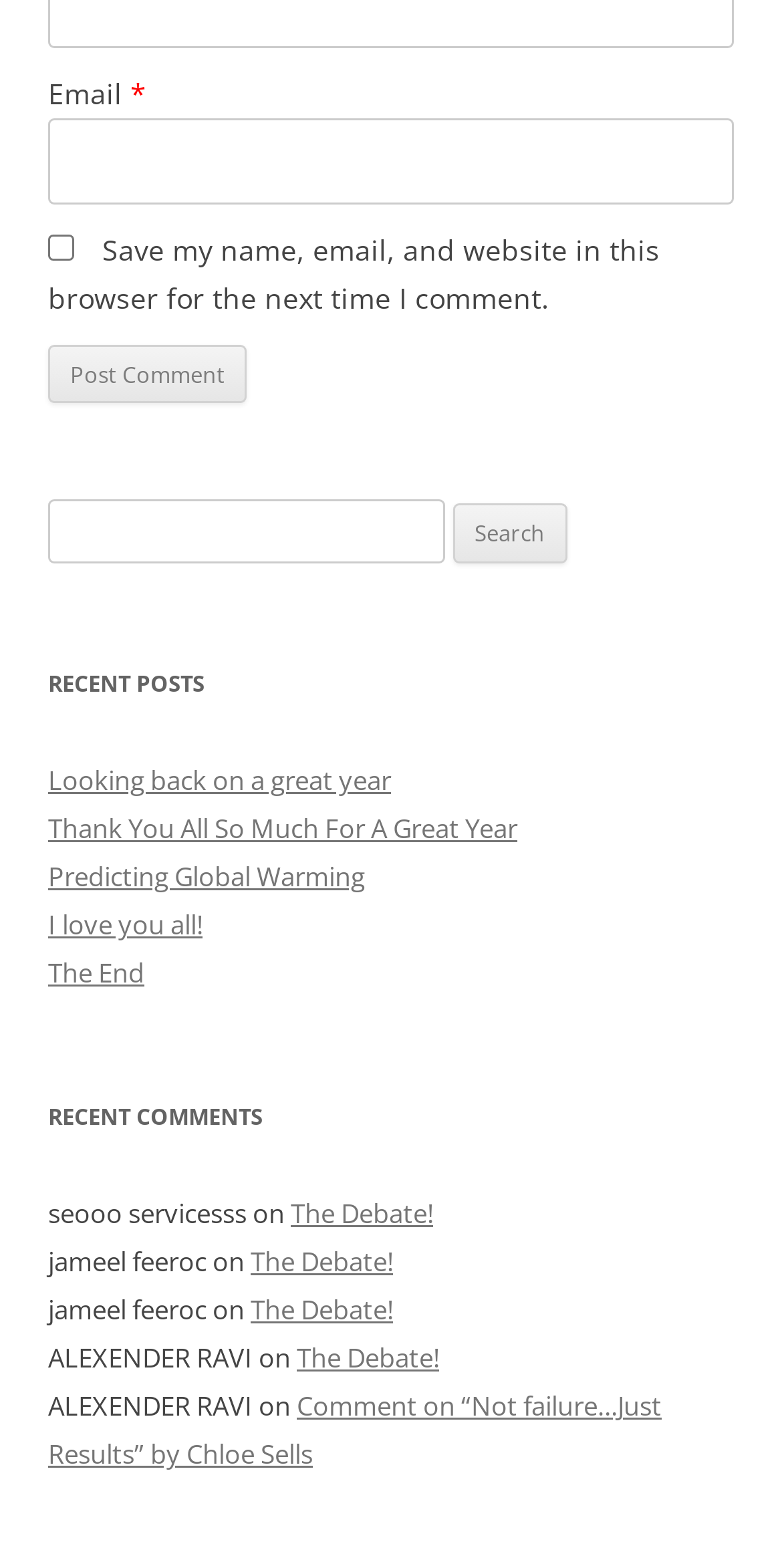Identify the bounding box coordinates for the element you need to click to achieve the following task: "Check the box to save name and email". The coordinates must be four float values ranging from 0 to 1, formatted as [left, top, right, bottom].

[0.062, 0.149, 0.095, 0.166]